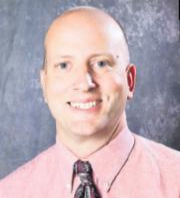Where is Dr. Goldensoph based?
Examine the image closely and answer the question with as much detail as possible.

The caption explicitly states that Dr. Goldensoph is a dentist based in Saginaw, Michigan, indicating his location and place of practice.